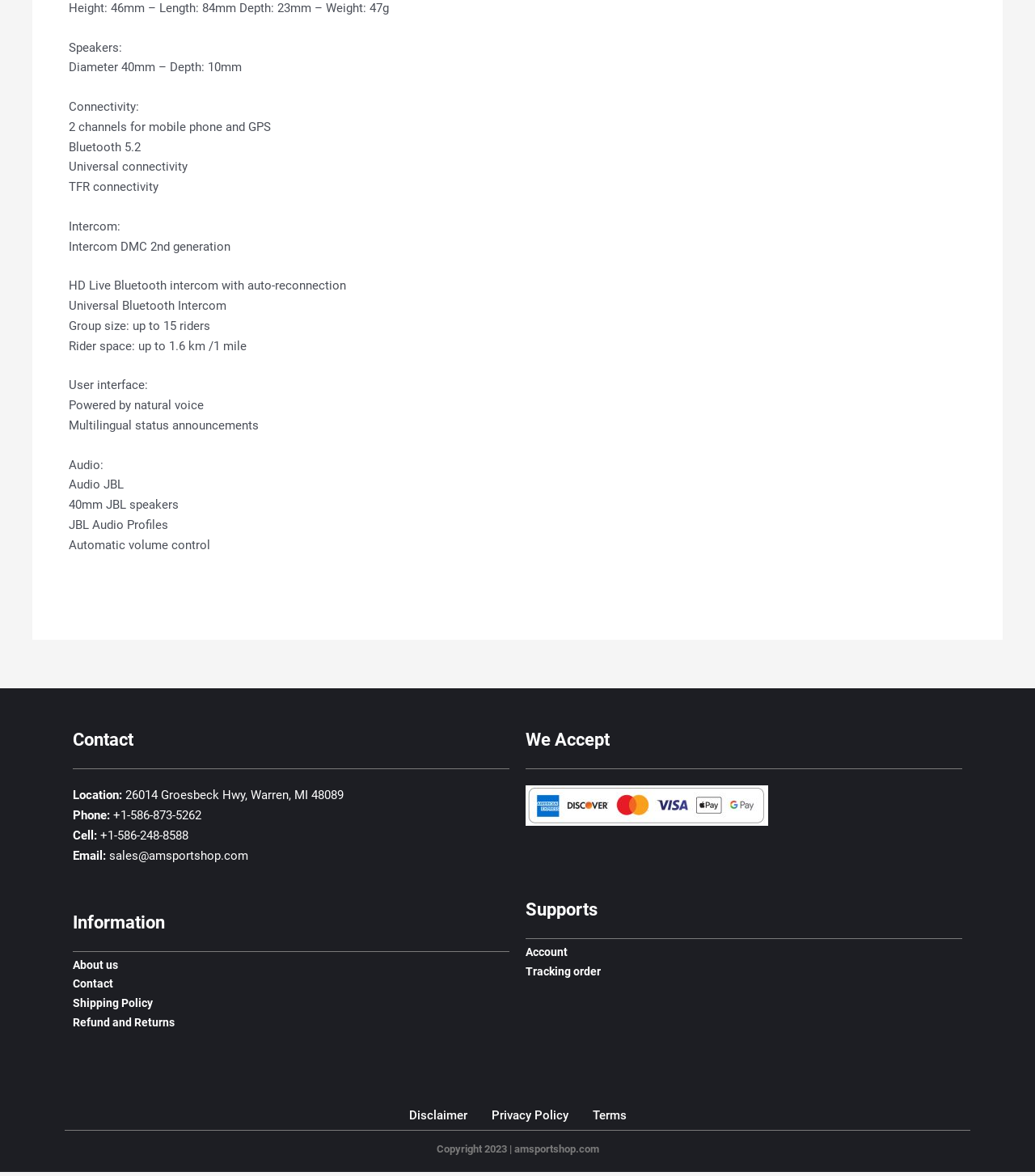What is the phone number for contact?
Offer a detailed and exhaustive answer to the question.

I found the answer by looking at the StaticText elements in the 'Contact' section. One of them says 'Phone:', and the next one says '+1-586-873-5262', which is the phone number for contact.